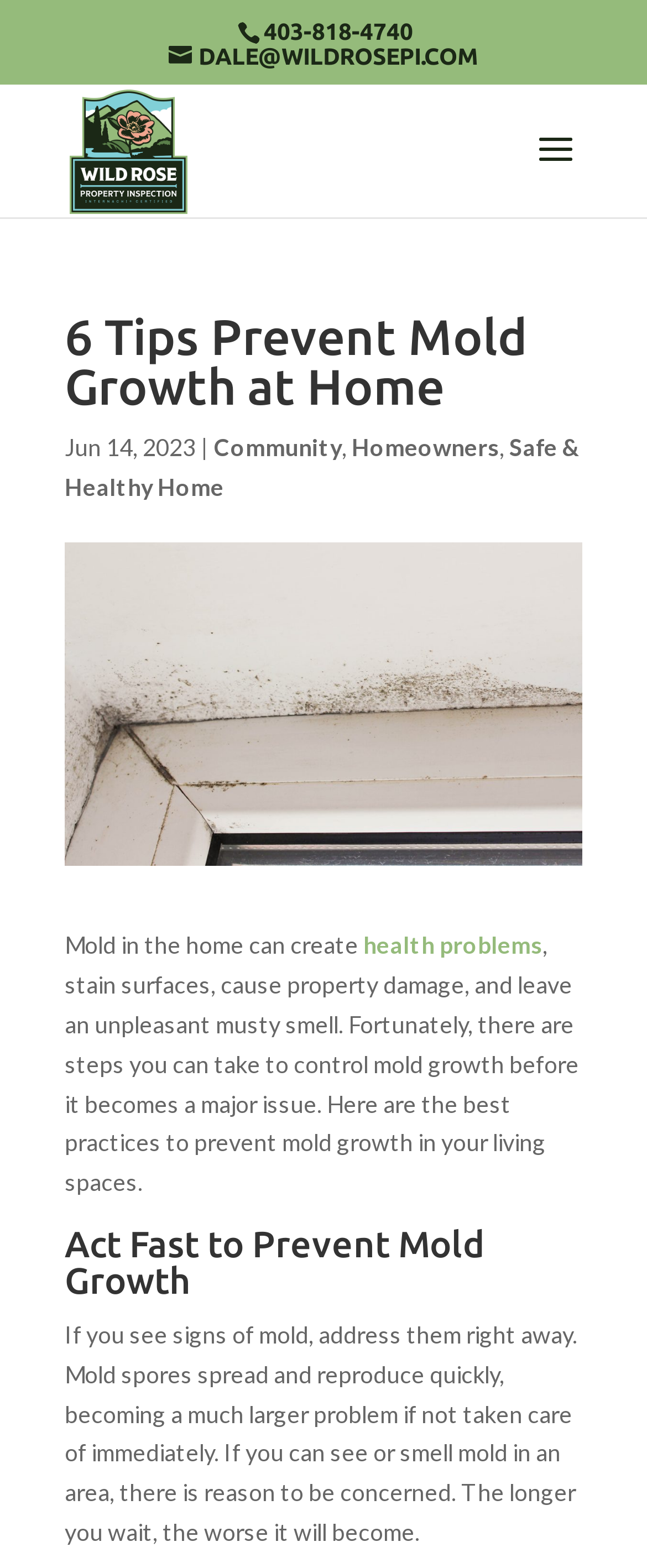What is the date of the article?
Please elaborate on the answer to the question with detailed information.

I found the date of the article by looking at the static text element with the content 'Jun 14, 2023' which is located below the main heading.